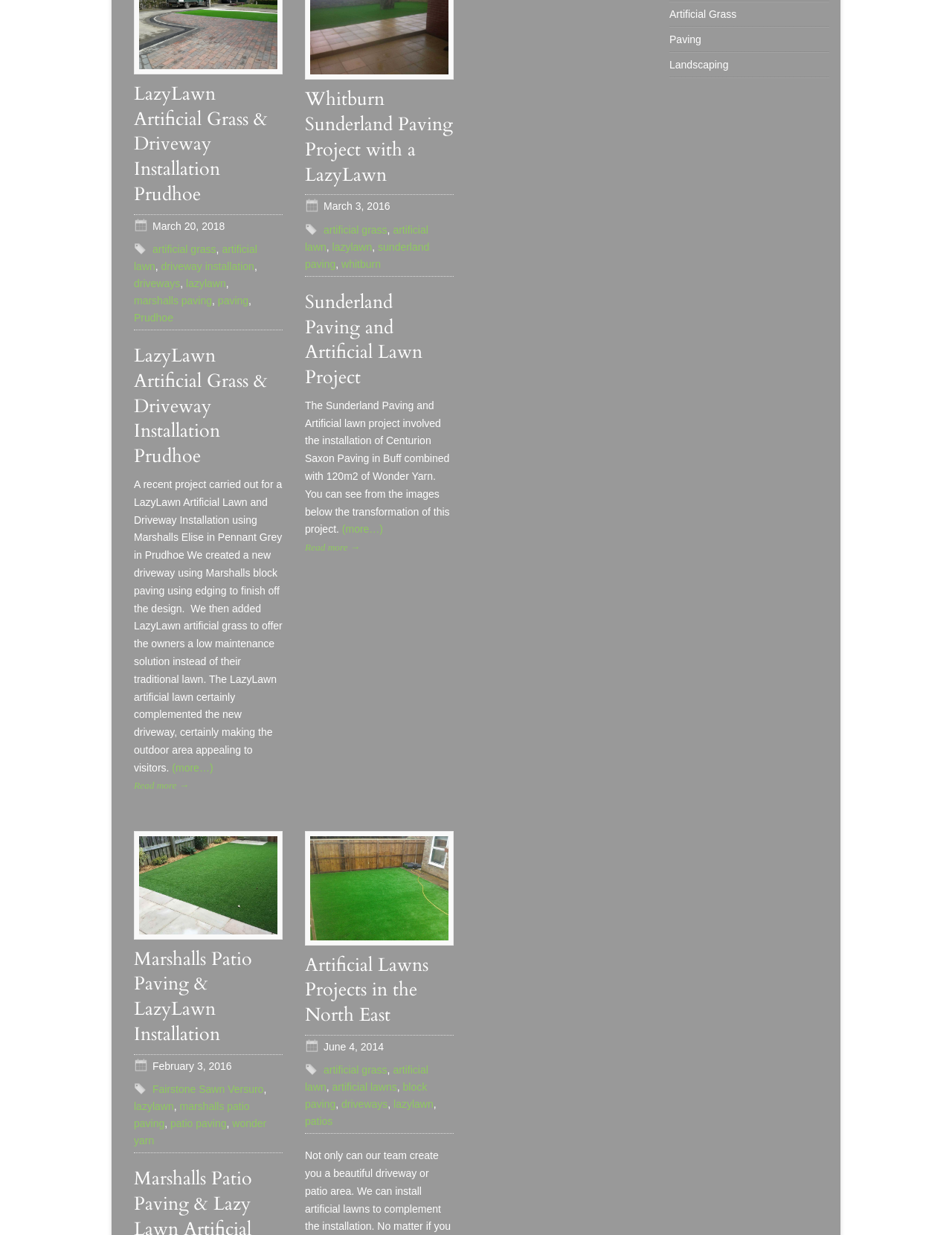What type of project is described in the first section?
Could you give a comprehensive explanation in response to this question?

The first section of the webpage describes a project that involves the installation of artificial grass and a driveway, as indicated by the heading and the text that follows.